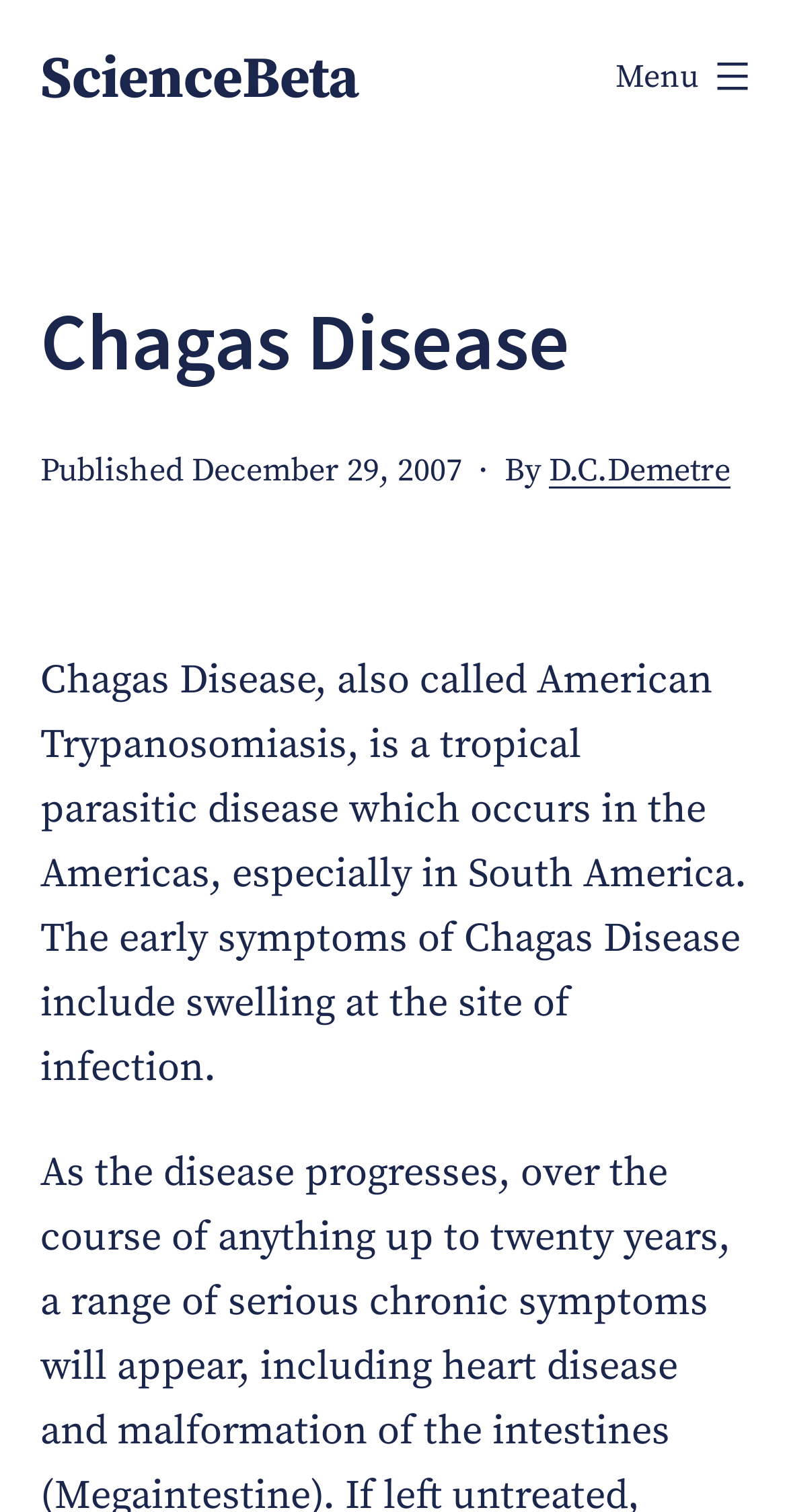What is the region where Chagas Disease mainly occurs?
Using the visual information, respond with a single word or phrase.

South America